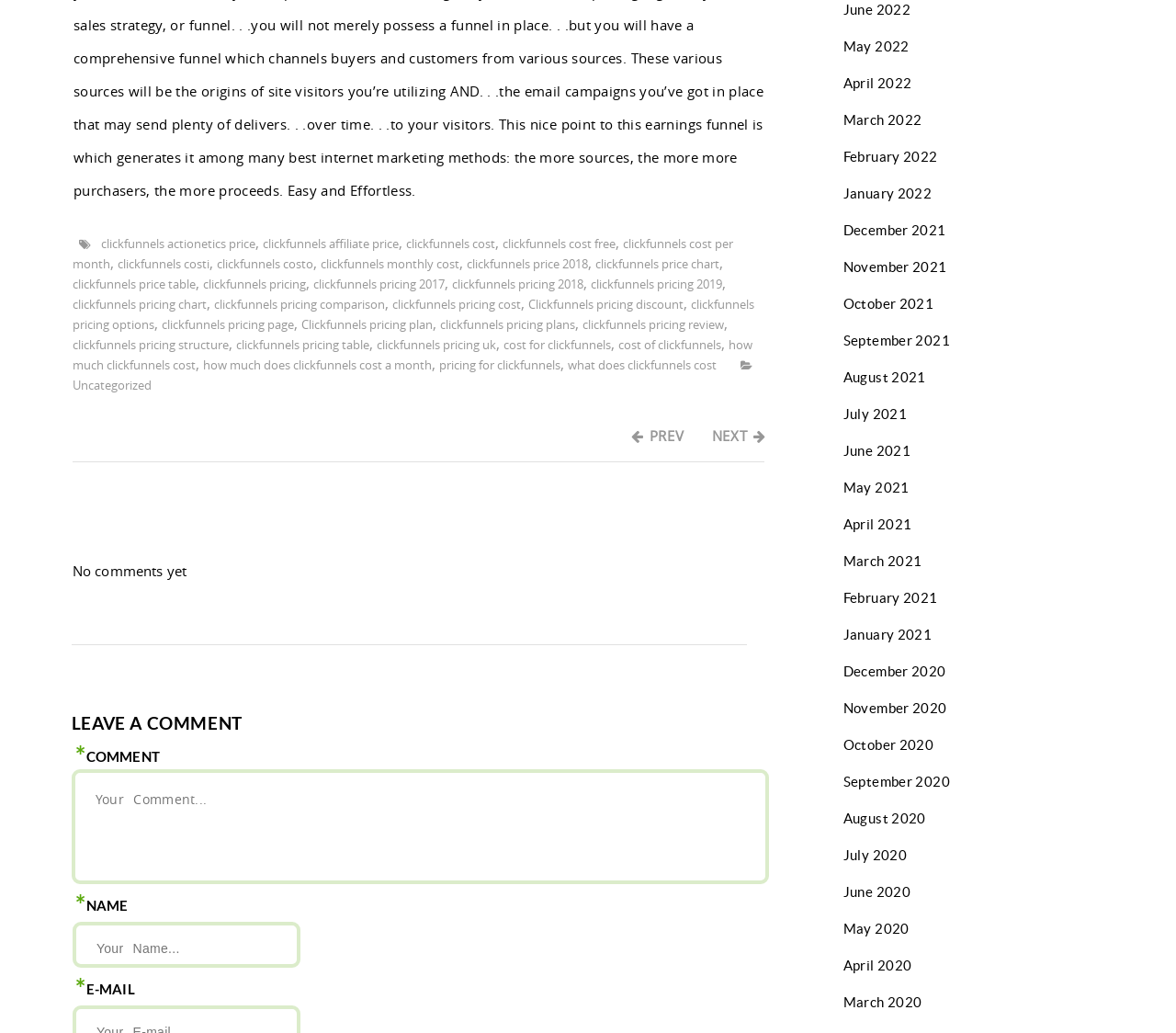Please determine the bounding box coordinates of the element's region to click for the following instruction: "go to 'NEXT' page".

[0.605, 0.413, 0.651, 0.431]